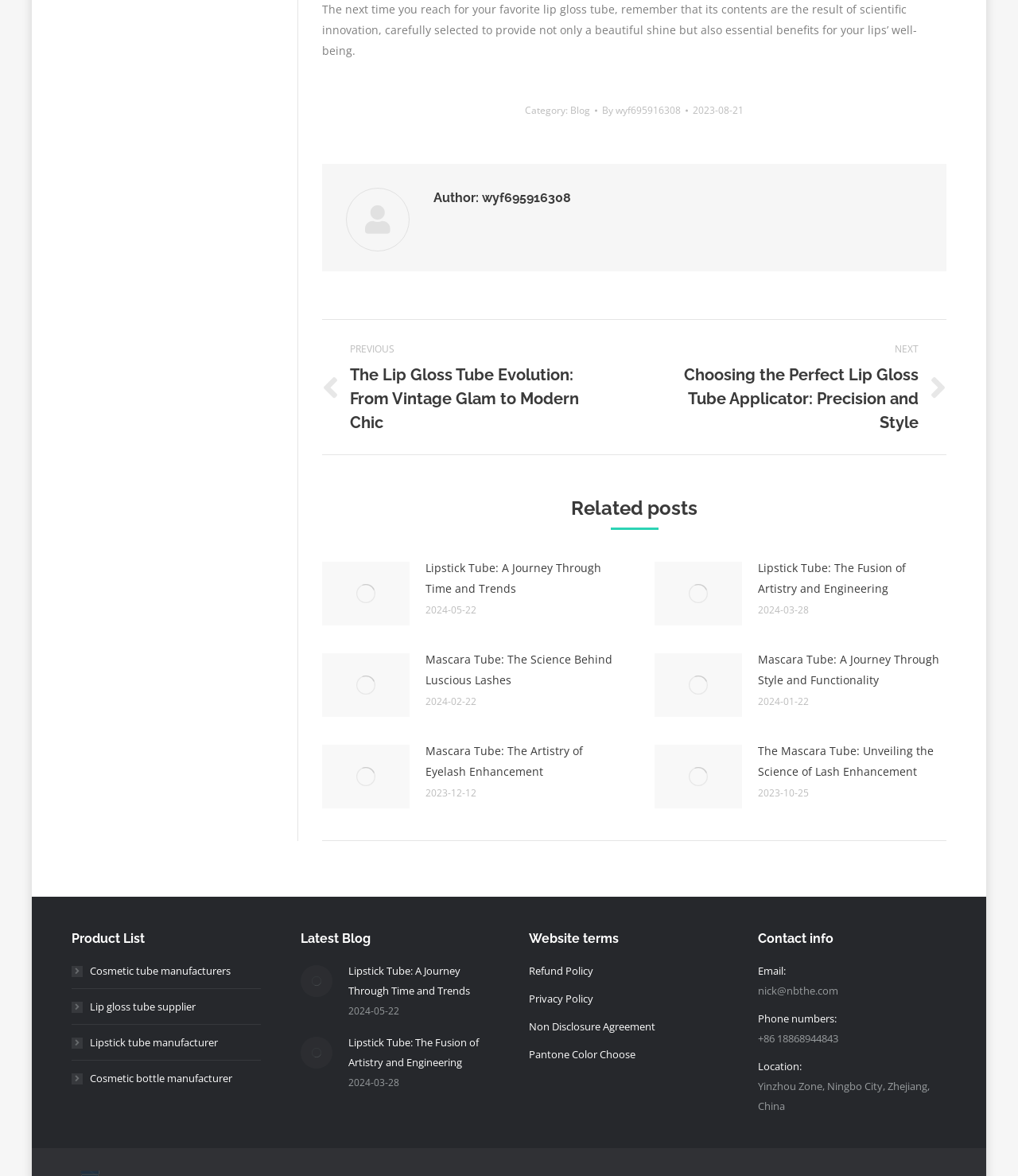Please identify the coordinates of the bounding box that should be clicked to fulfill this instruction: "View the 'Related posts' section".

[0.561, 0.421, 0.685, 0.451]